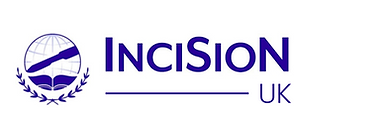Answer the following inquiry with a single word or phrase:
What is emphasized by the text 'INCISION UK' in bold uppercase letters?

Its significance